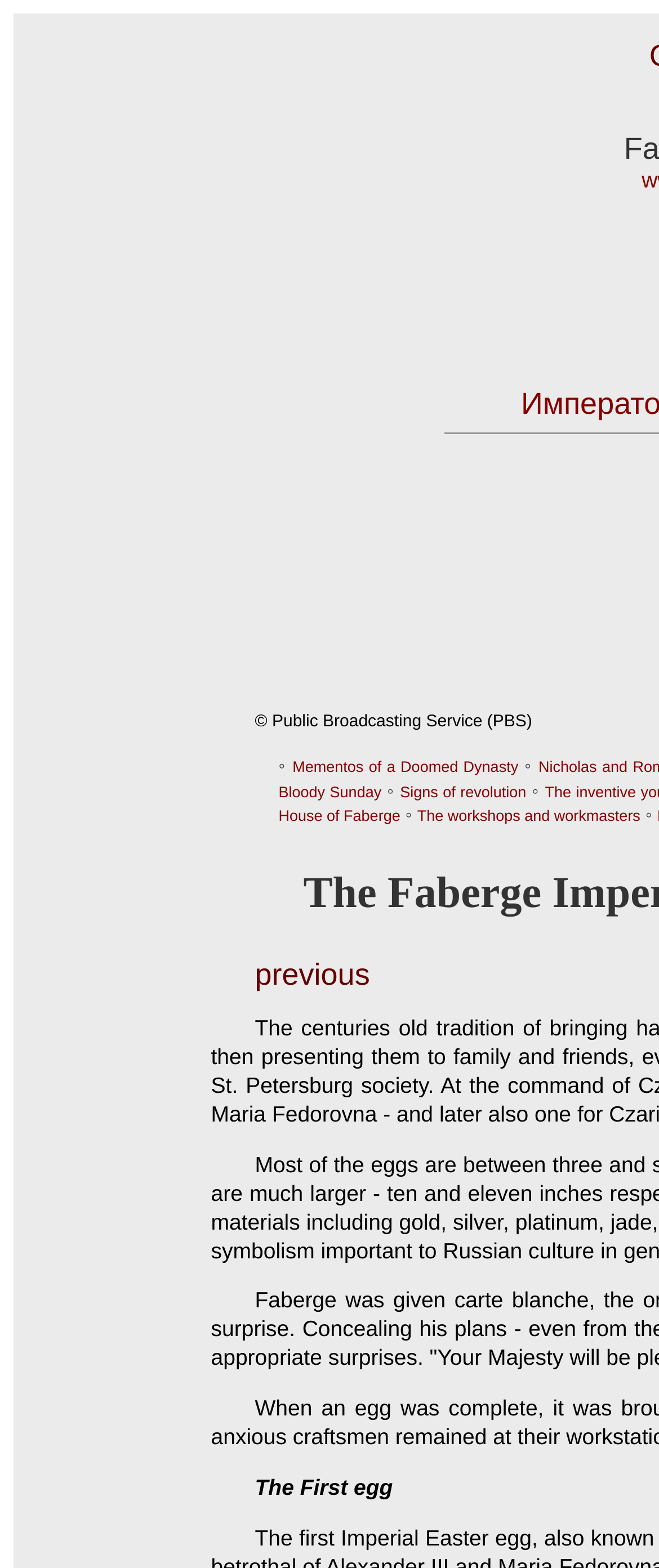Illustrate the webpage with a detailed description.

The webpage is about Faberge Eggs, specifically the Imperial Easter eggs featured in a series. At the bottom of the page, there is a copyright notice from Public Broadcasting Service (PBS) accompanied by a bullet point list of related links. The list includes "Mementos of a Doomed Dynasty", "Bloody Sunday", "Signs of revolution", and "The workshops and workmasters". 

Above the copyright notice, there is a navigation link labeled "previous". 

The main content of the page is focused on "The First egg", which is prominently displayed near the top of the page.